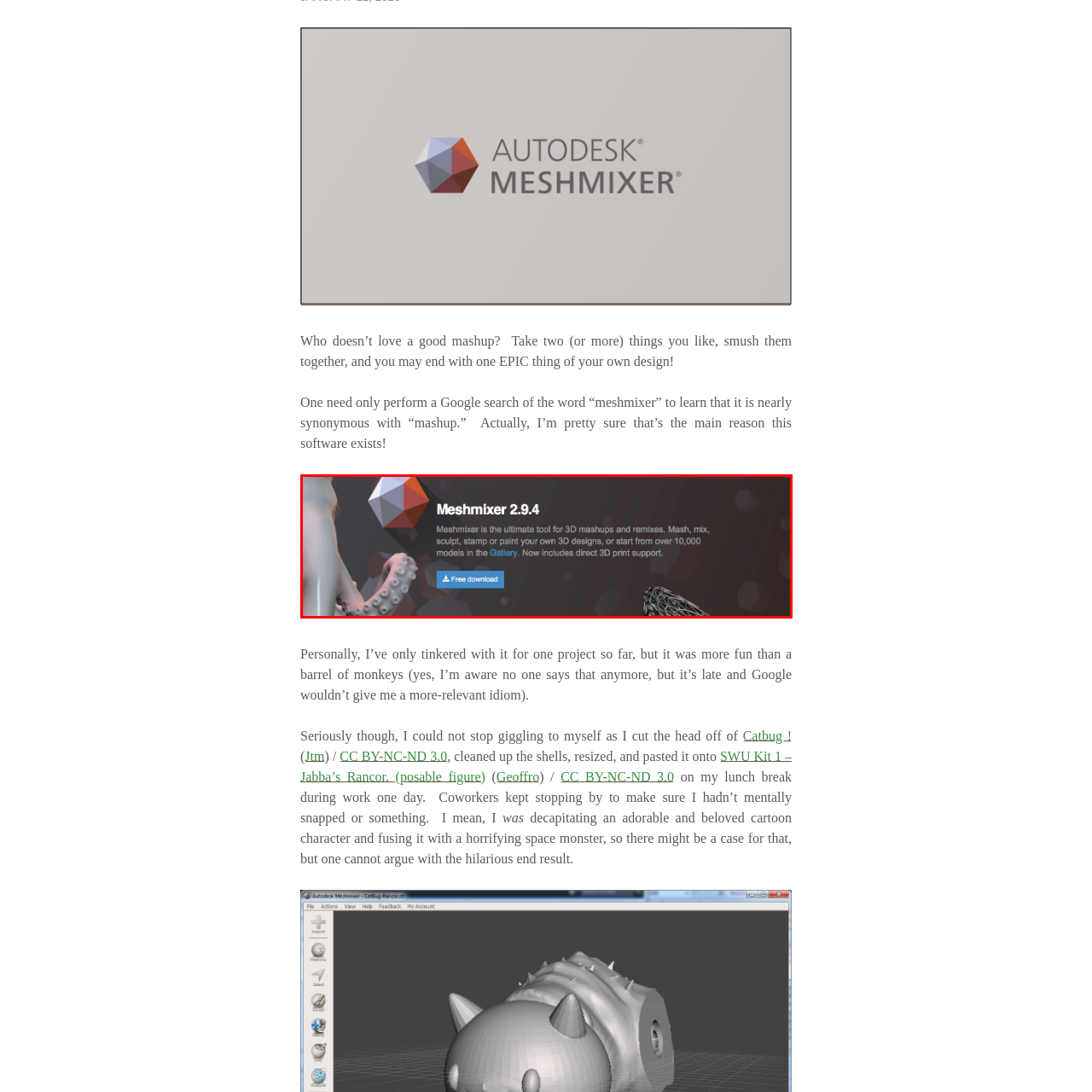What is the number of models available in the gallery?
Please look at the image marked with a red bounding box and provide a one-word or short-phrase answer based on what you see.

over 10,000